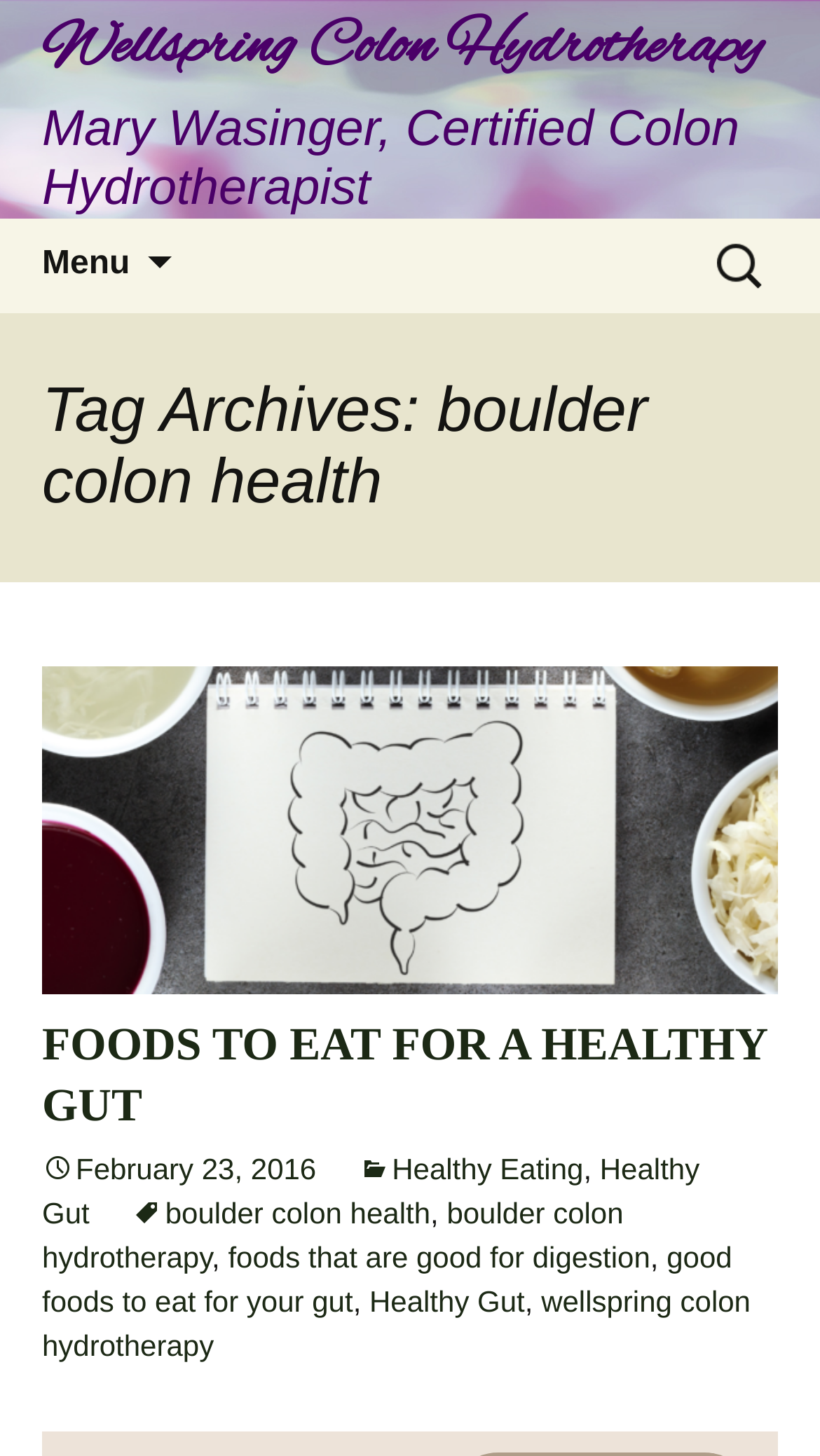Please determine the bounding box coordinates of the element's region to click for the following instruction: "Explore boulder colon health".

[0.16, 0.821, 0.525, 0.844]